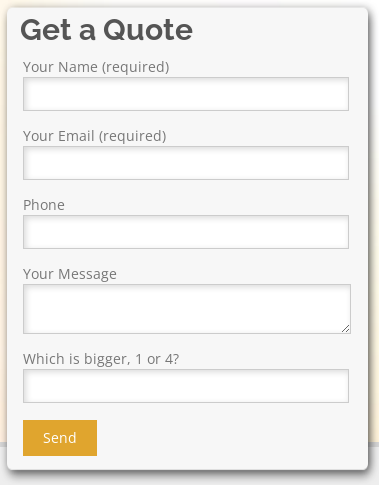Explain the image with as much detail as possible.

The image displays a contact form titled "Get a Quote." This interactive form is designed for users to easily request services from a refrigerator technician in Bayonne. It includes fields for the user’s name, email, phone number, and a message to convey their specific request or inquiry. Additionally, there is a simple verification question asking, "Which is bigger, 1 or 4?" to ensure that the user is a human. The form is neatly laid out with a prominent "Send" button at the bottom, encouraging users to submit their information for a prompt response regarding their appliance repair needs.